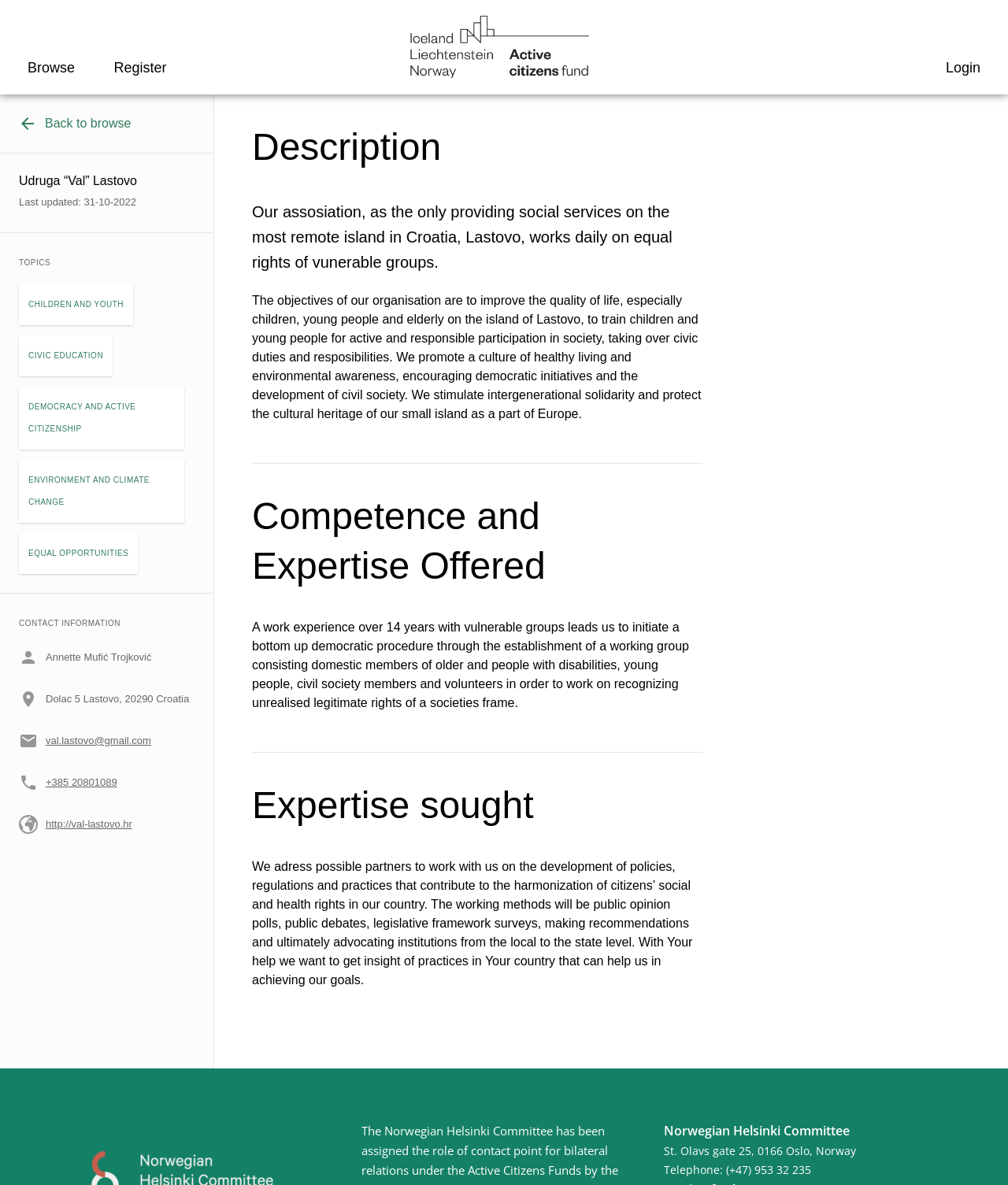What is the address of the Norwegian Helsinki Committee?
Look at the image and respond with a single word or a short phrase.

St. Olavs gate 25, 0166 Oslo, Norway